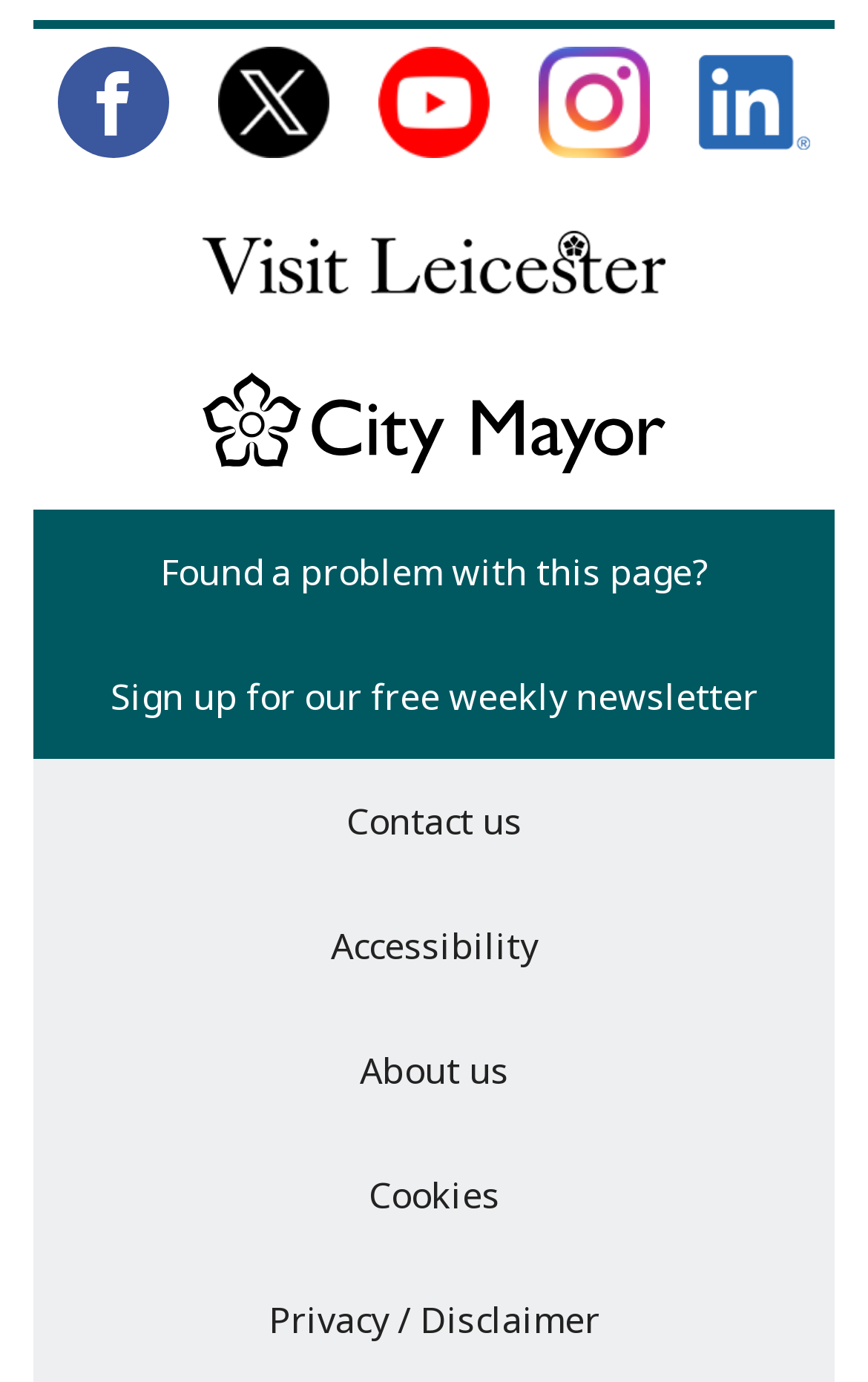Predict the bounding box coordinates for the UI element described as: "About us". The coordinates should be four float numbers between 0 and 1, presented as [left, top, right, bottom].

[0.414, 0.757, 0.586, 0.793]